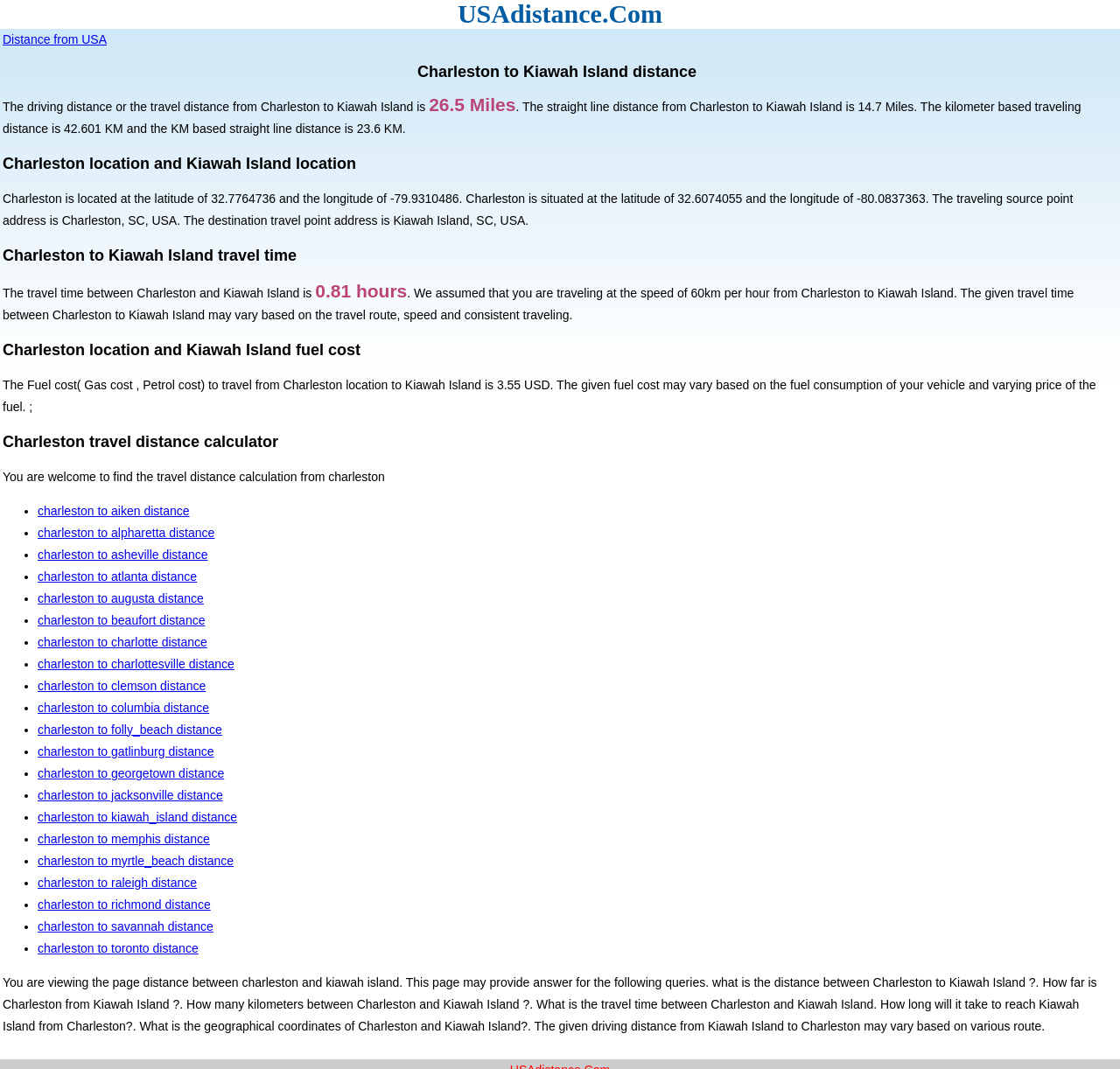Locate the bounding box coordinates of the element that should be clicked to fulfill the instruction: "Click on Distance from USA".

[0.002, 0.03, 0.095, 0.043]